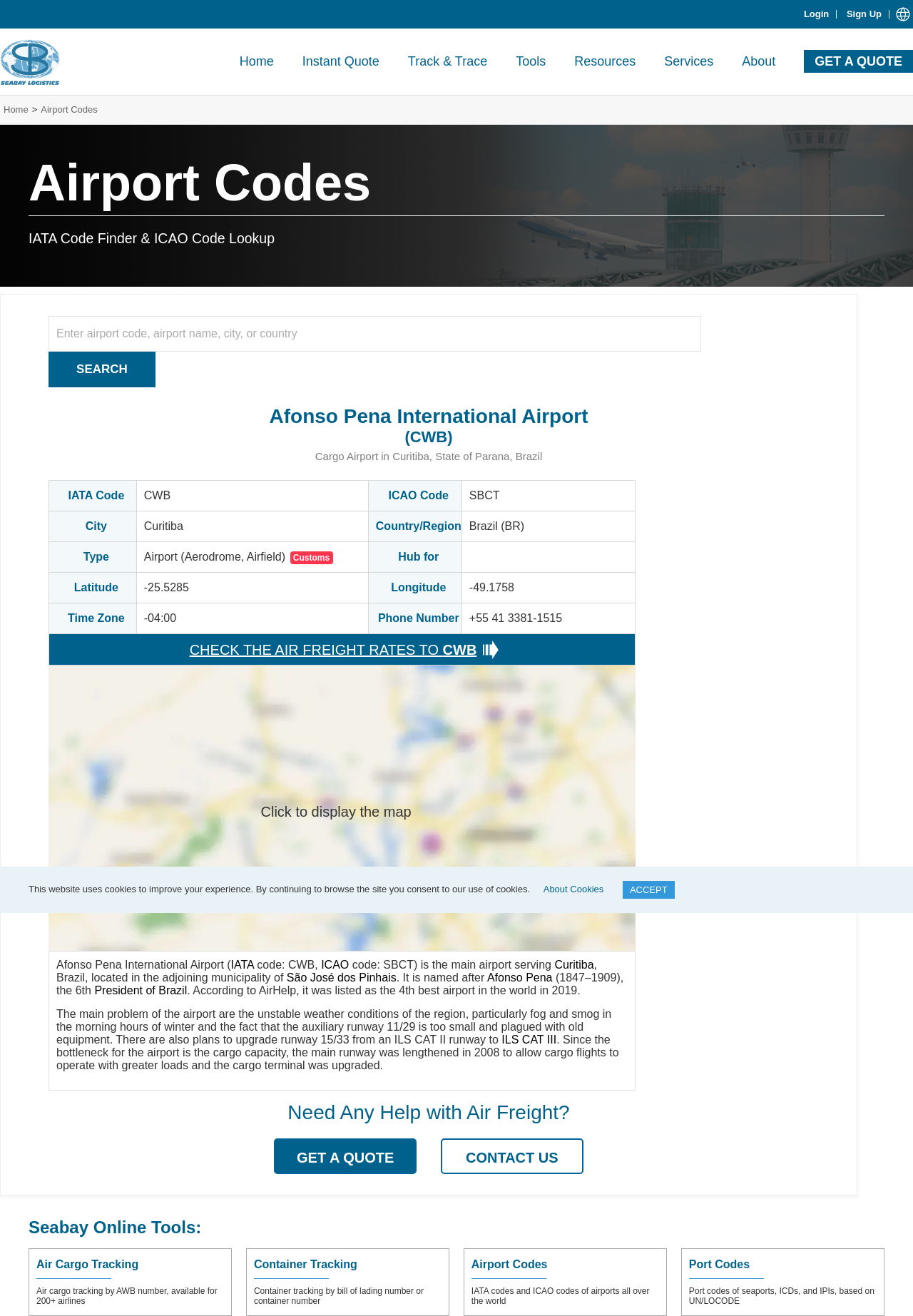Please determine and provide the text content of the webpage's heading.

Afonso Pena International Airport